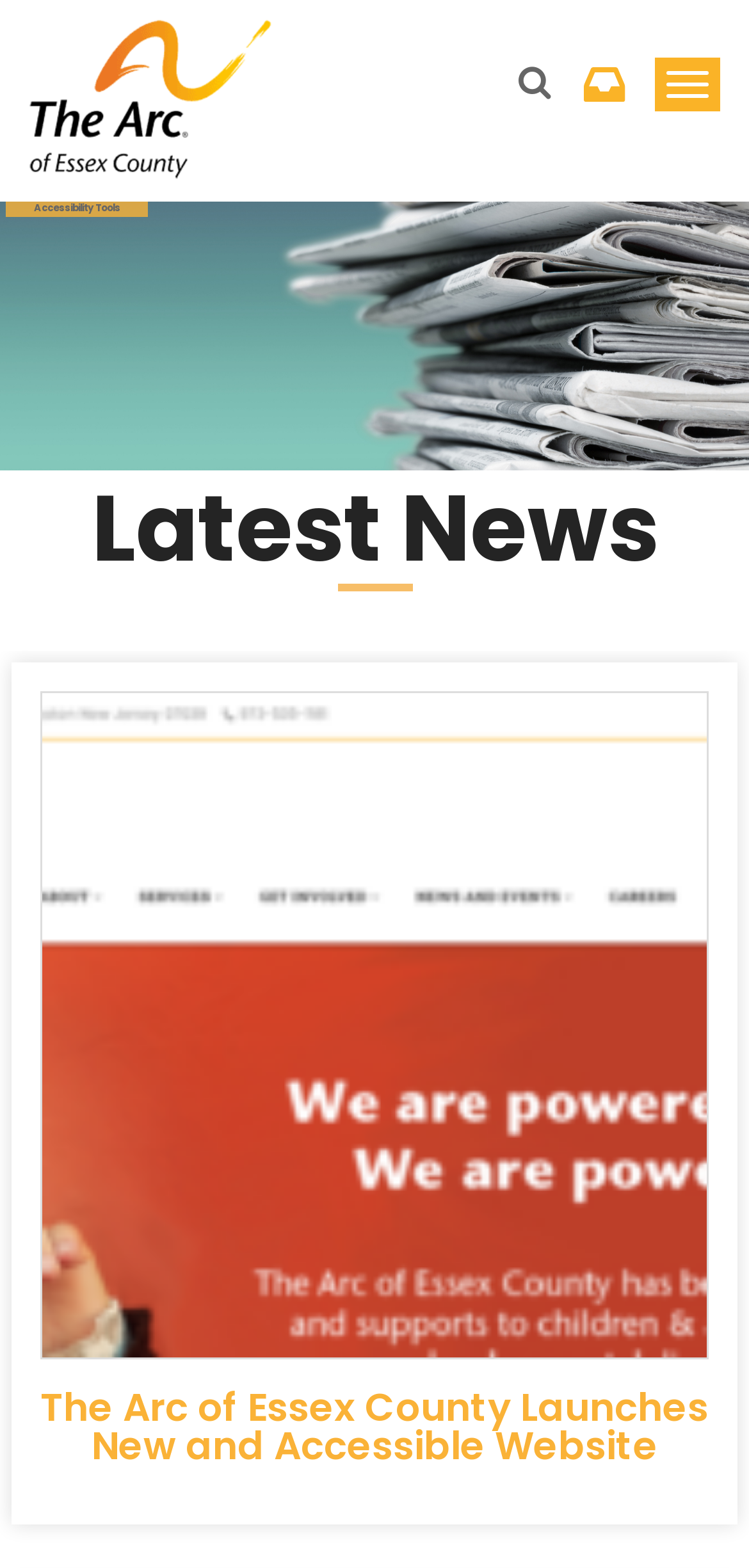What is the name of the organization?
Please provide a single word or phrase in response based on the screenshot.

The Arc of Essex County